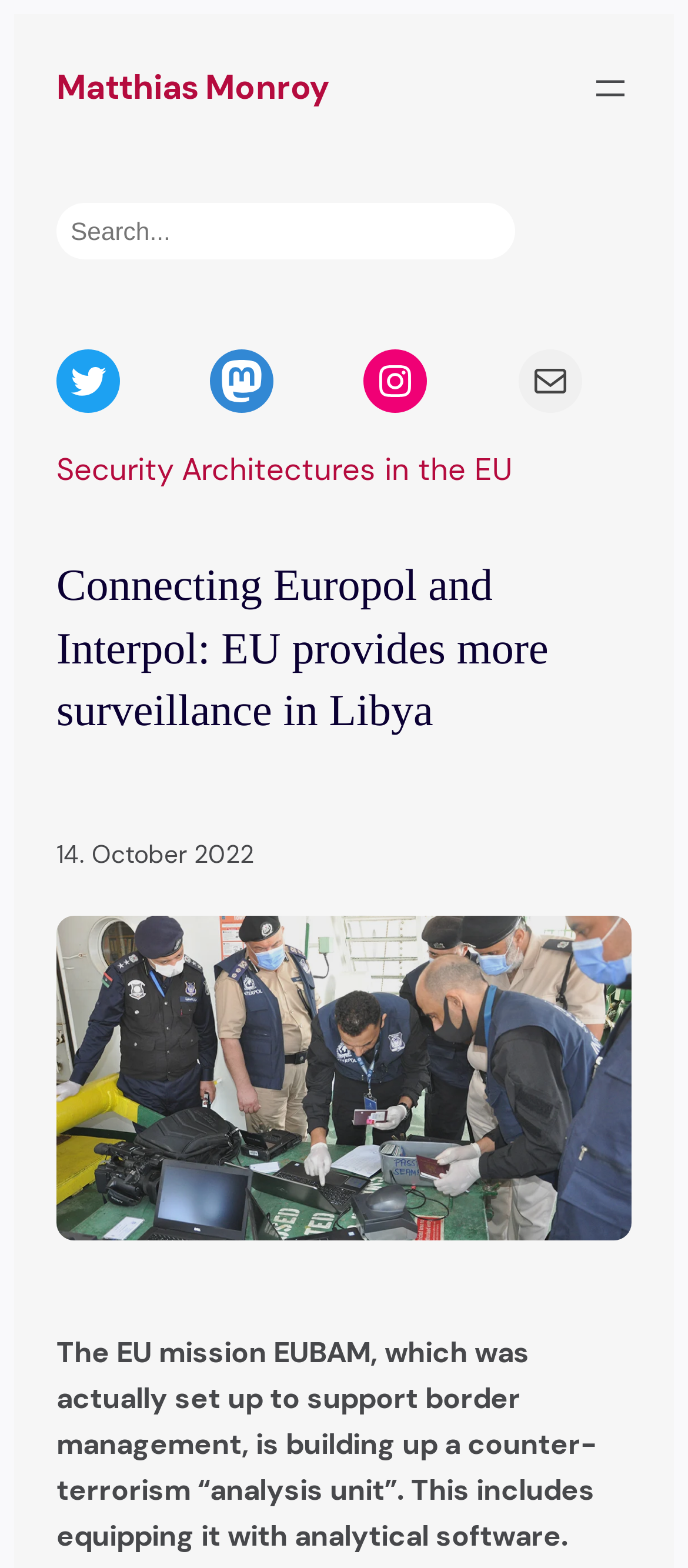Using the element description: "aria-label="Open menu"", determine the bounding box coordinates. The coordinates should be in the format [left, top, right, bottom], with values between 0 and 1.

[0.856, 0.043, 0.918, 0.07]